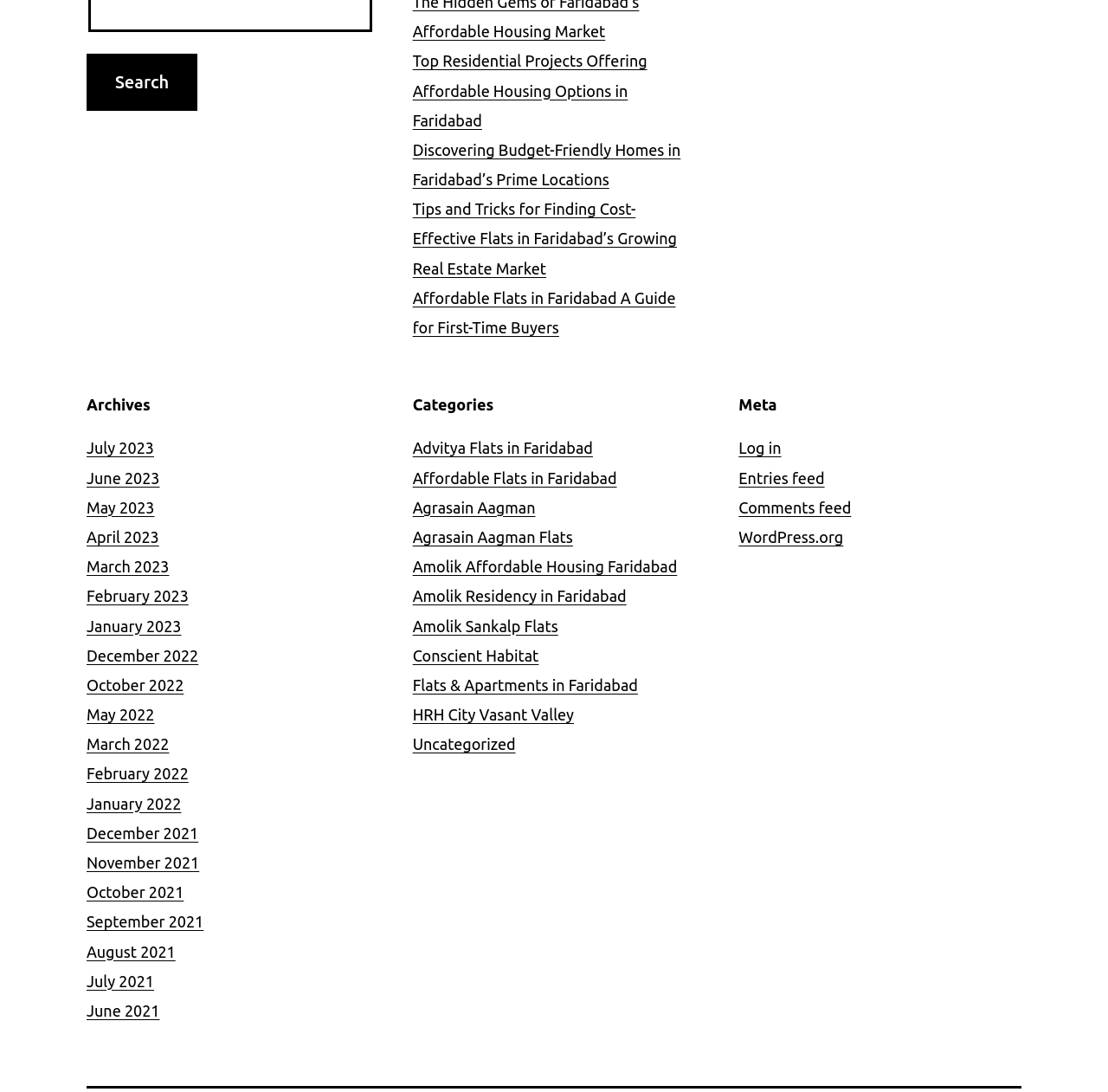What is the text of the first link?
Answer with a single word or phrase, using the screenshot for reference.

Top Residential Projects Offering Affordable Housing Options in Faridabad